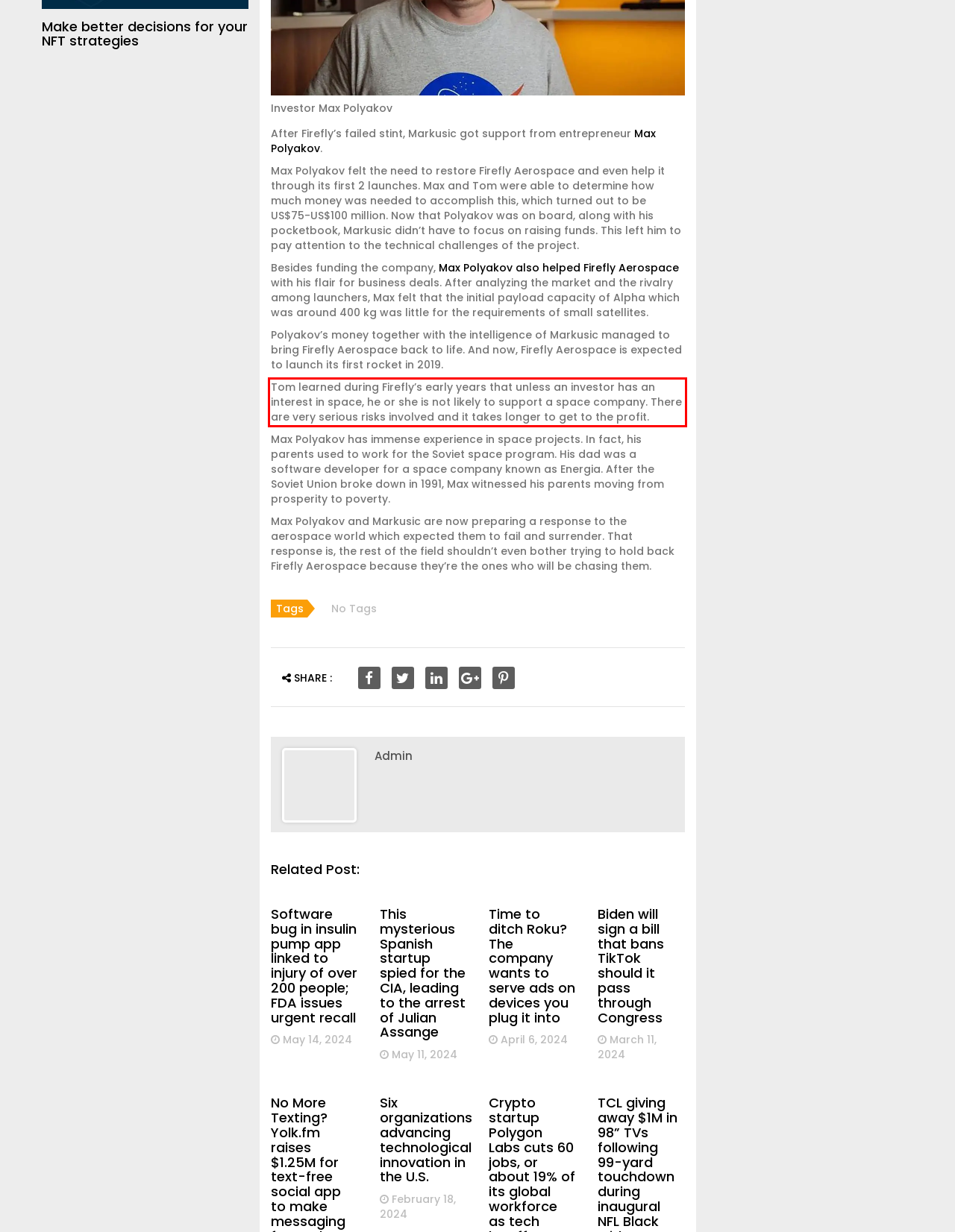Analyze the red bounding box in the provided webpage screenshot and generate the text content contained within.

Tom learned during Firefly’s early years that unless an investor has an interest in space, he or she is not likely to support a space company. There are very serious risks involved and it takes longer to get to the profit.